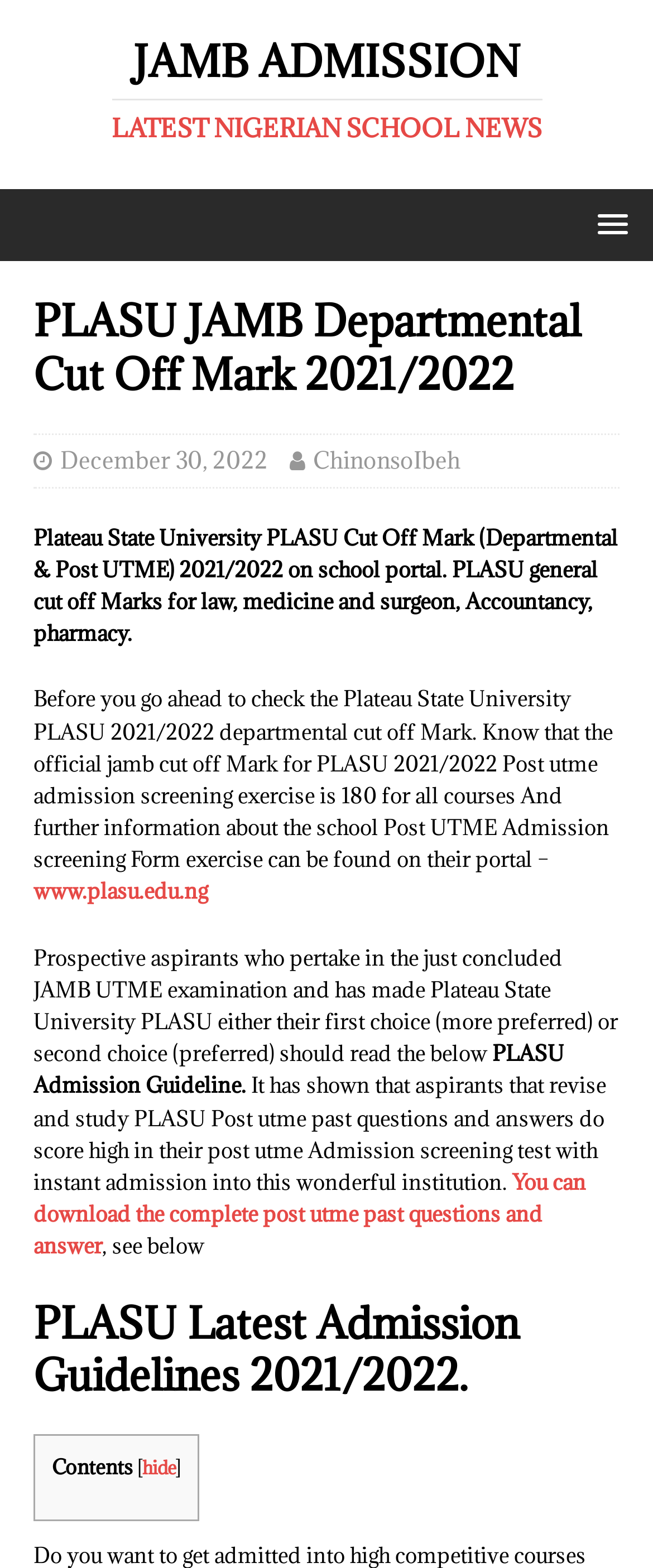What is the benefit of studying PLASU Post UTME past questions and answers?
Refer to the screenshot and deliver a thorough answer to the question presented.

The answer can be found in the paragraph that starts with 'It has shown that aspirants that revise and study PLASU Post utme past questions and answers do score high in their post utme Admission screening test with instant admission into this wonderful institution.' It states that studying PLASU Post UTME past questions and answers can help aspirants score high in their post UTME.